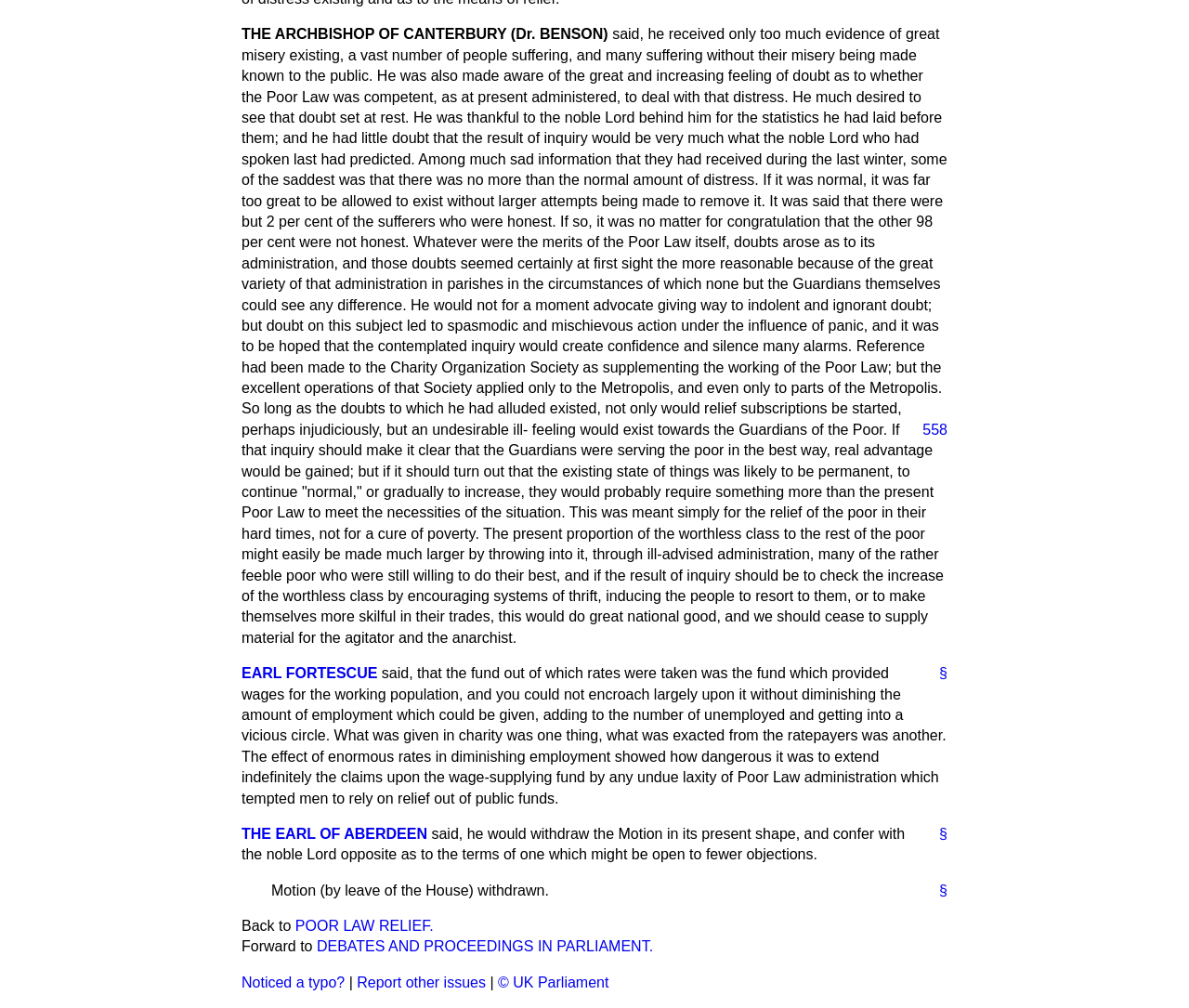Please specify the bounding box coordinates of the region to click in order to perform the following instruction: "View DEBATES AND PROCEEDINGS IN PARLIAMENT".

[0.266, 0.931, 0.549, 0.947]